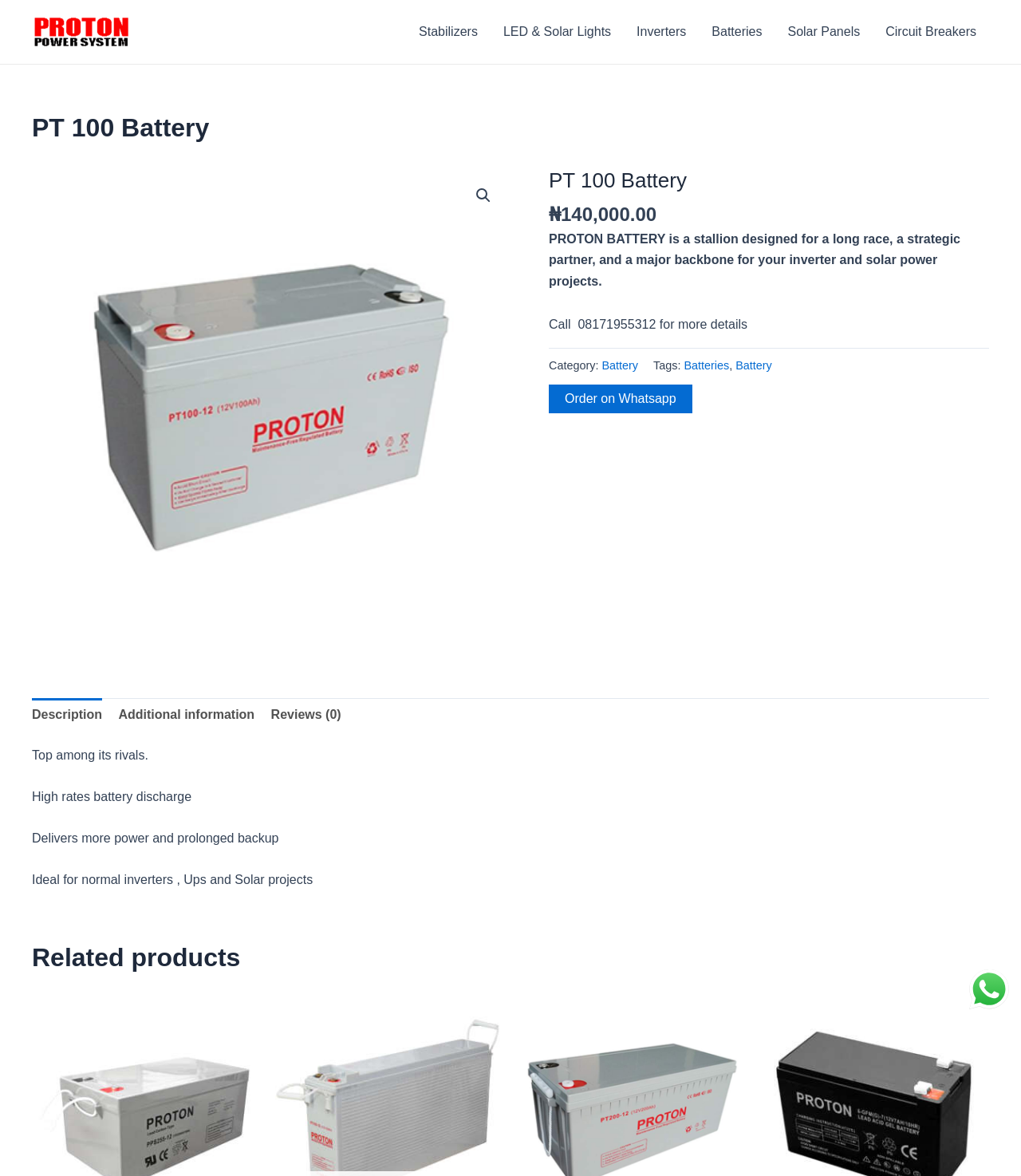Identify the bounding box coordinates for the region of the element that should be clicked to carry out the instruction: "Click on the Proton Power System logo". The bounding box coordinates should be four float numbers between 0 and 1, i.e., [left, top, right, bottom].

[0.031, 0.012, 0.129, 0.042]